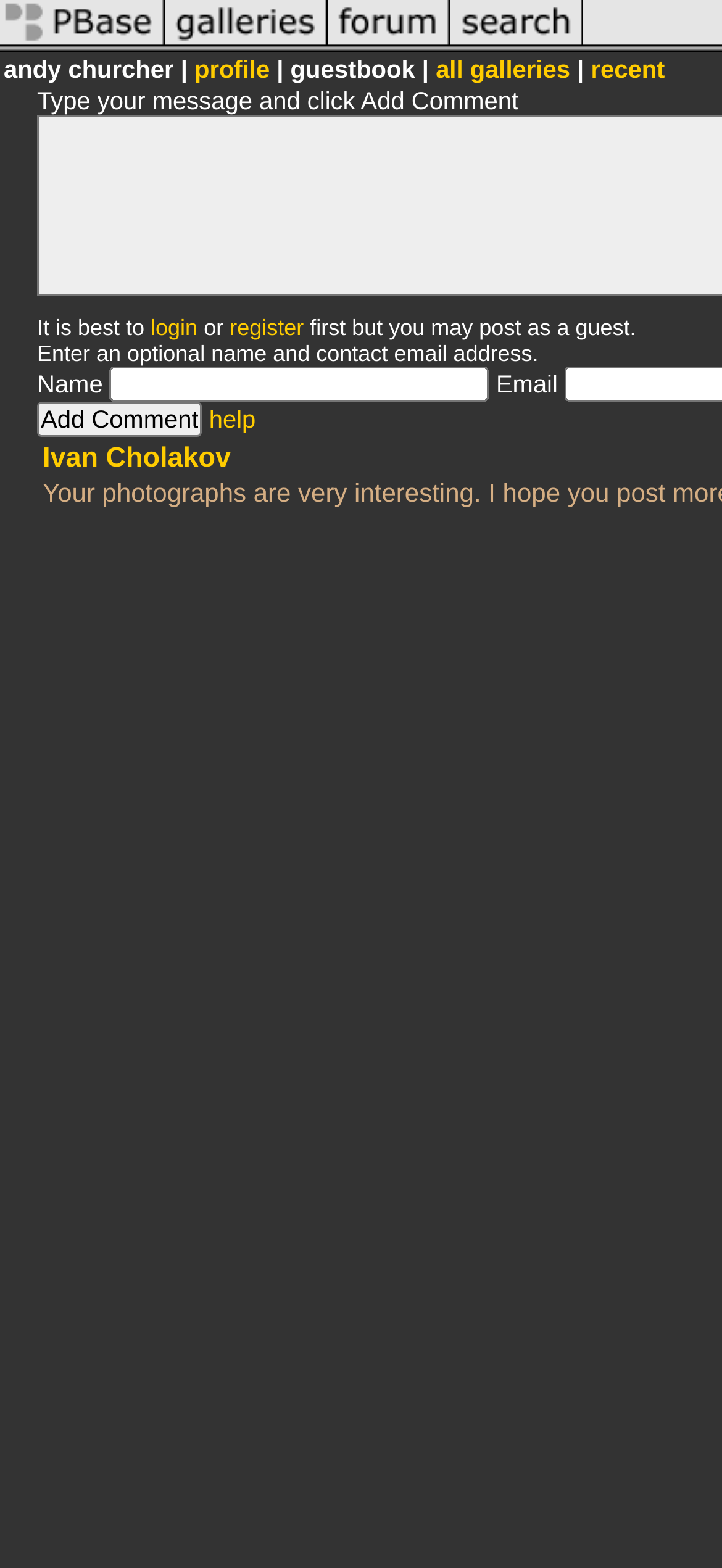Show the bounding box coordinates of the region that should be clicked to follow the instruction: "view profile."

[0.269, 0.035, 0.374, 0.053]